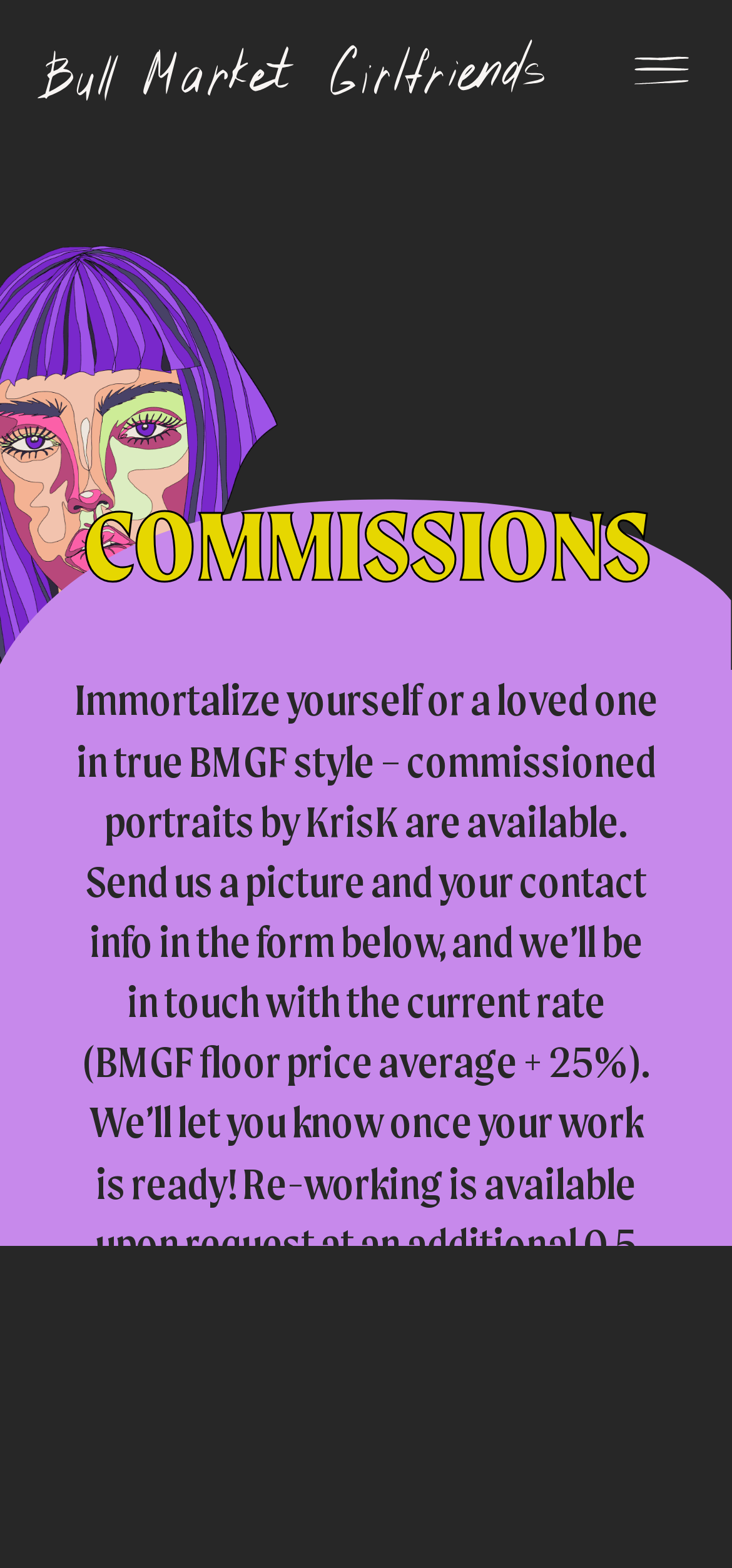What is the calculation for the current rate? Refer to the image and provide a one-word or short phrase answer.

BMGF floor price average + 25%